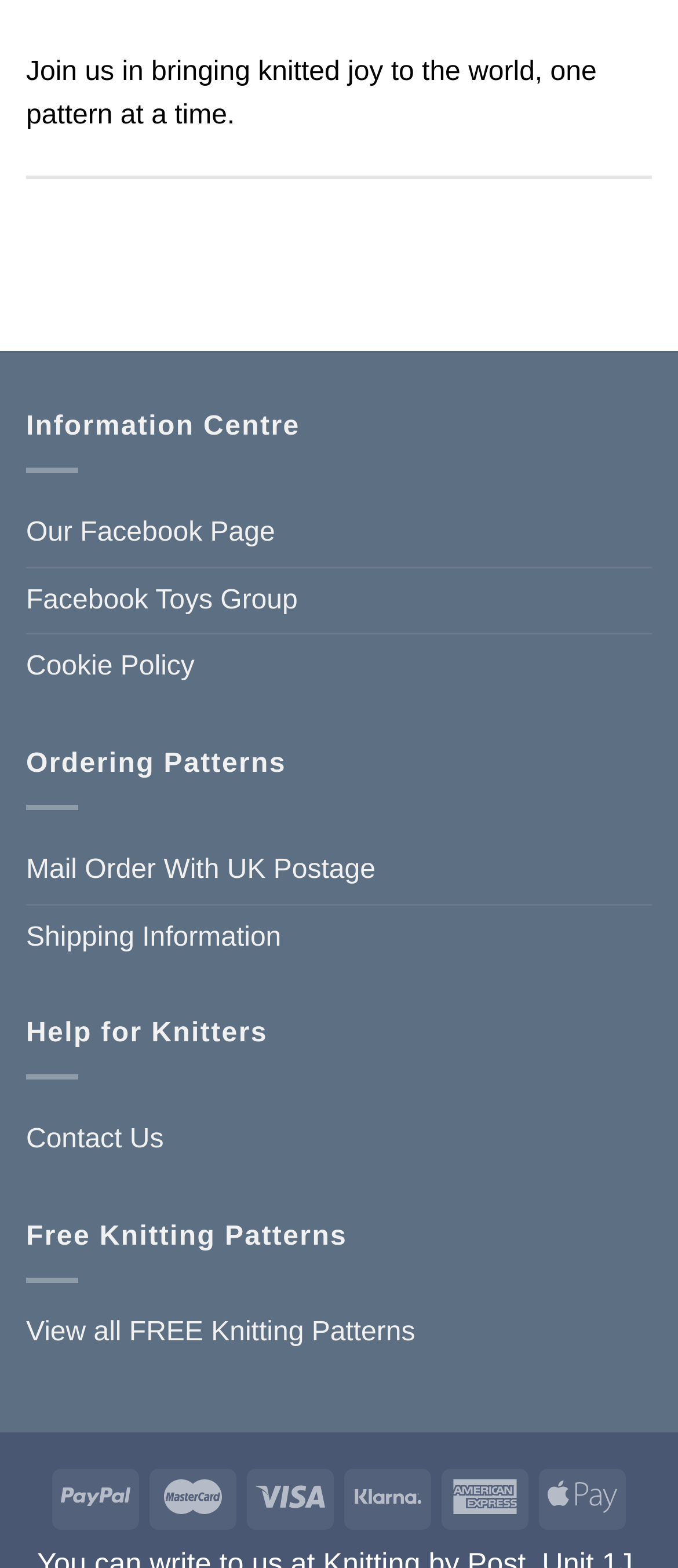What type of information can be found in the 'Information Centre' section?
Answer the question based on the image using a single word or a brief phrase.

Various information